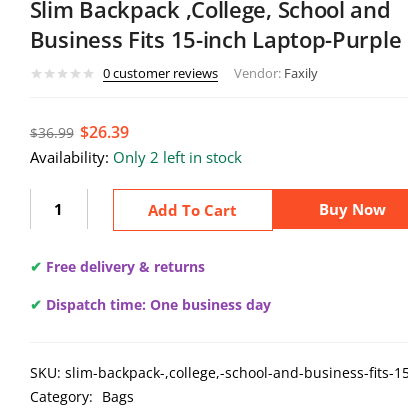Give a one-word or short phrase answer to this question: 
What is the maximum laptop size that the backpack can fit?

15 inches